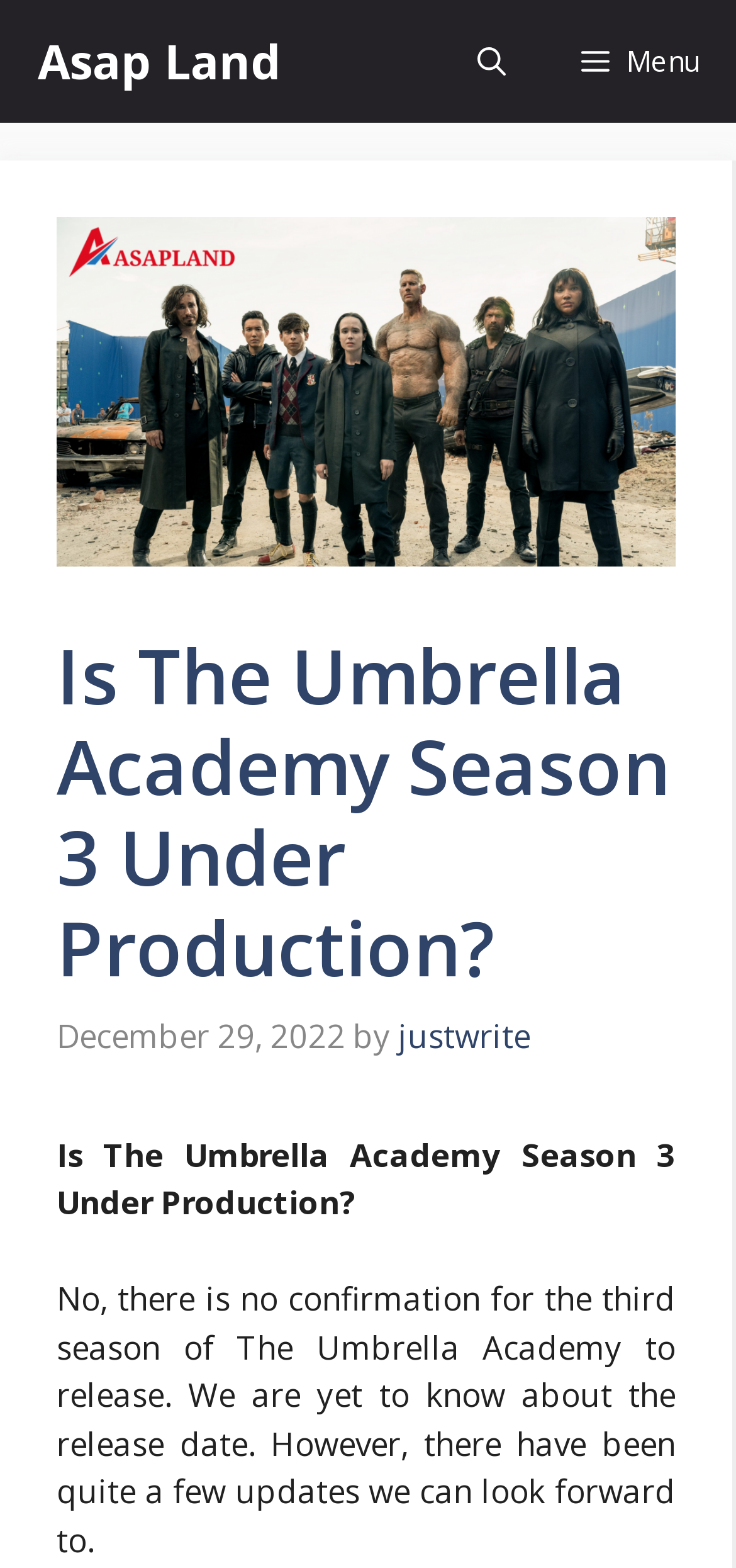Can you find and provide the main heading text of this webpage?

Is The Umbrella Academy Season 3 Under Production?